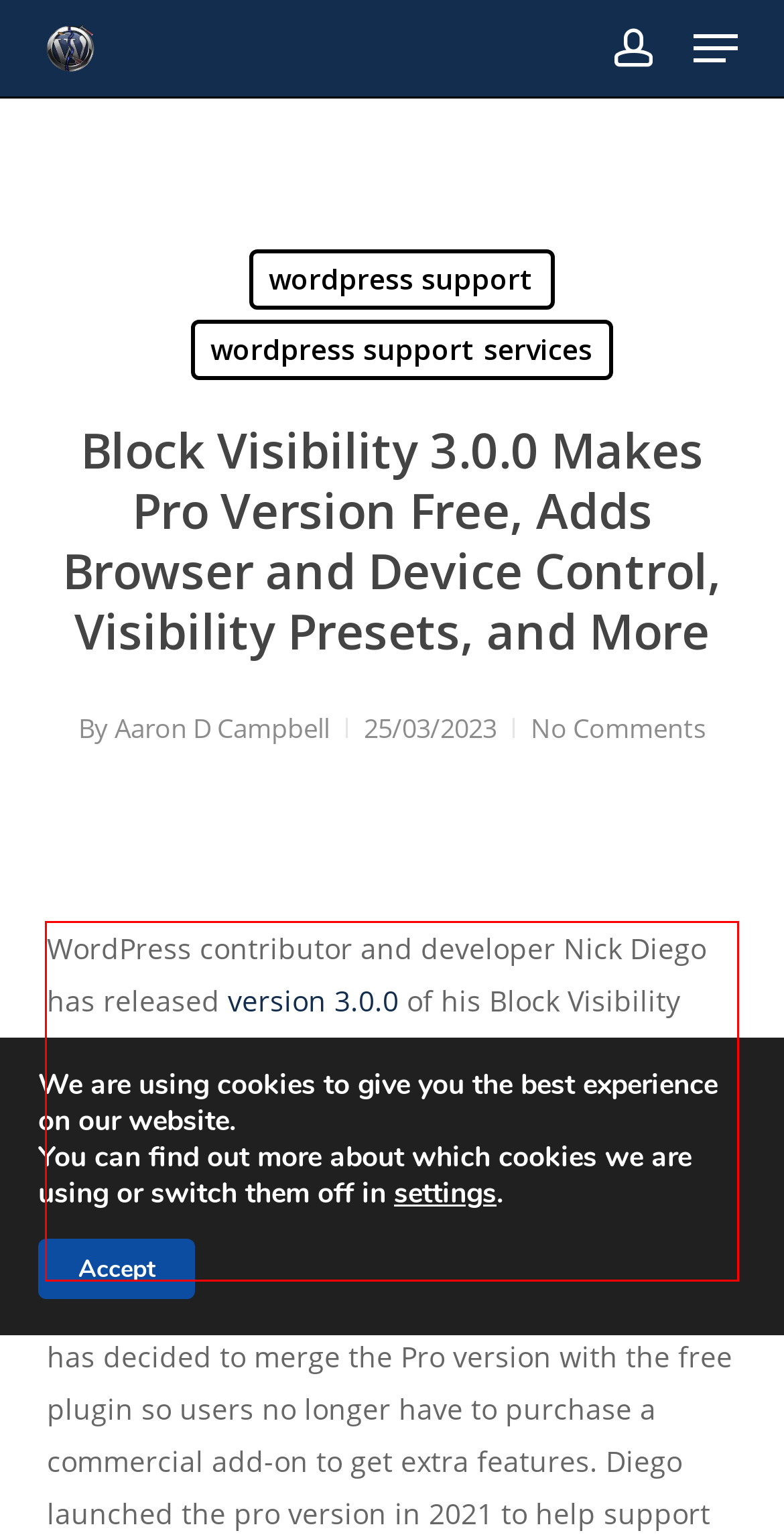Given a webpage screenshot, locate the red bounding box and extract the text content found inside it.

WordPress contributor and developer Nick Diego has released version 3.0.0 of his Block Visibility plugin, which allows users to conditionally display blocks based on specific user roles, logged in/out, specific users, screen sizes, query strings, ACF fields, and more.